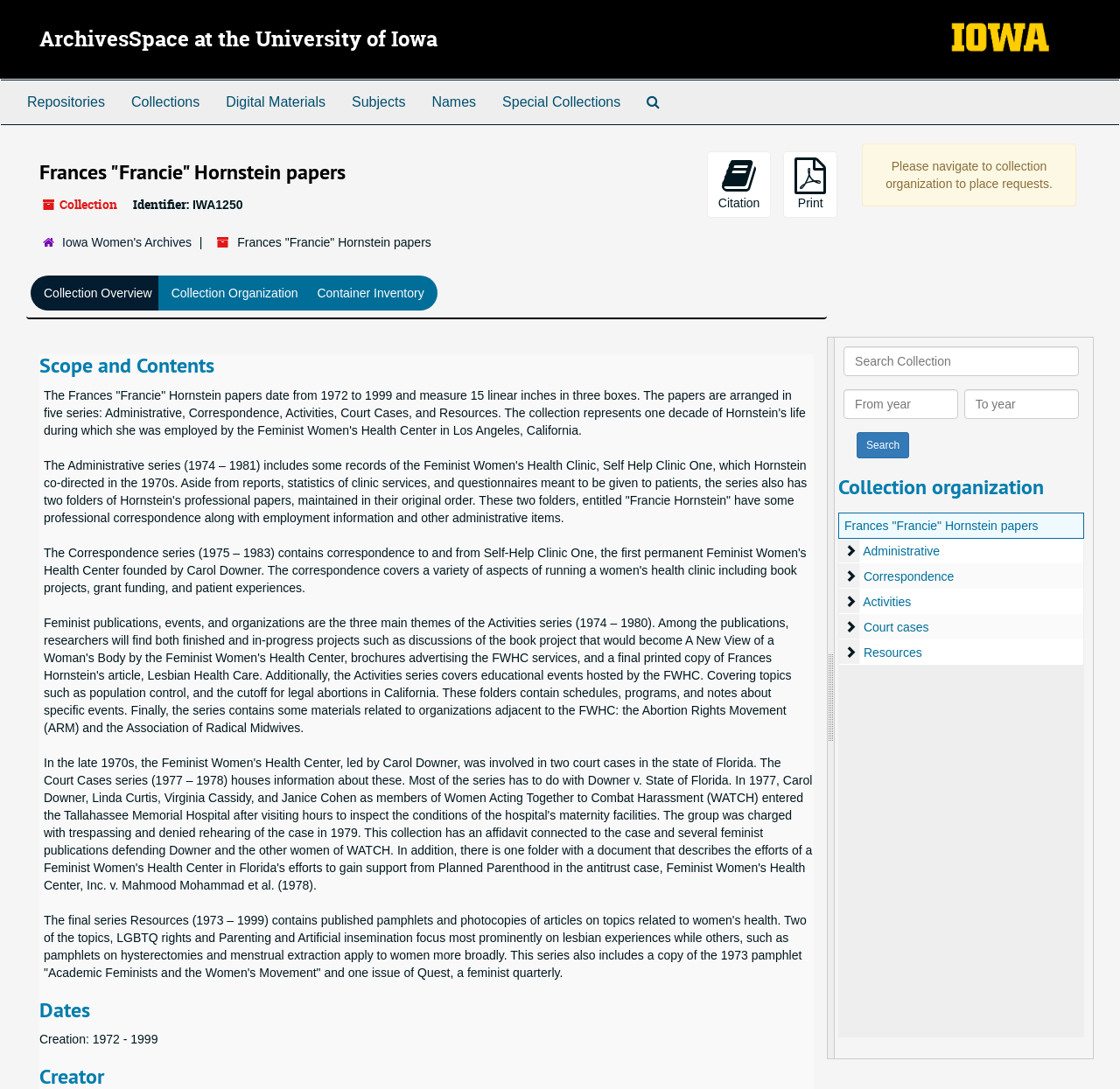Refer to the image and answer the question with as much detail as possible: What is the name of the health center mentioned in the collection?

The name of the health center mentioned in the collection can be found in the 'Scope and Contents' section of the webpage. The text mentions that Frances Francie Hornstein co-directed the Feminist Women's Health Clinic, Self Help Clinic One, in the 1970s.